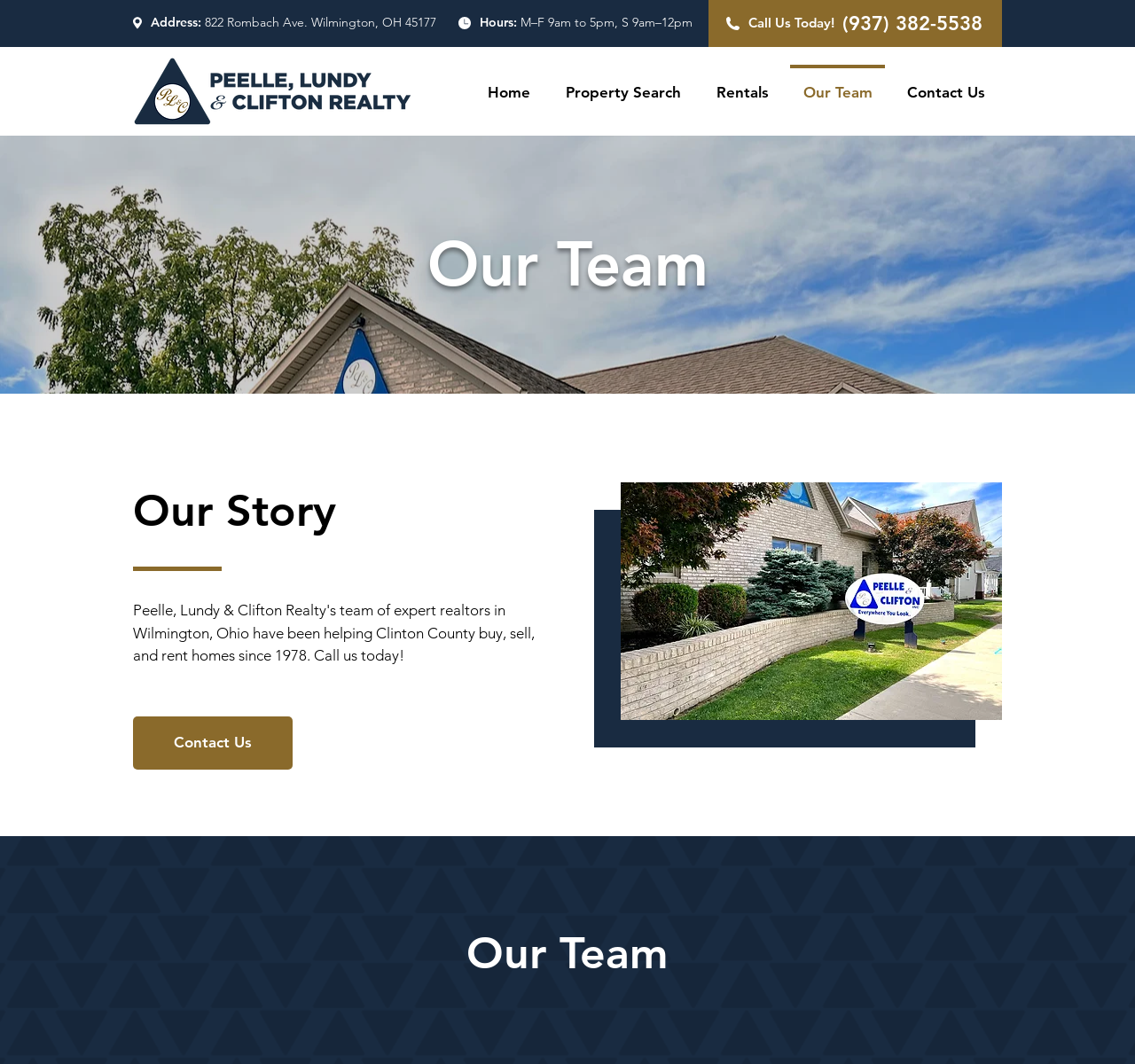Answer this question using a single word or a brief phrase:
What are the hours of operation for Peelle, Lundy & Clifton Realty?

M–F 9am to 5pm, S 9am–12pm